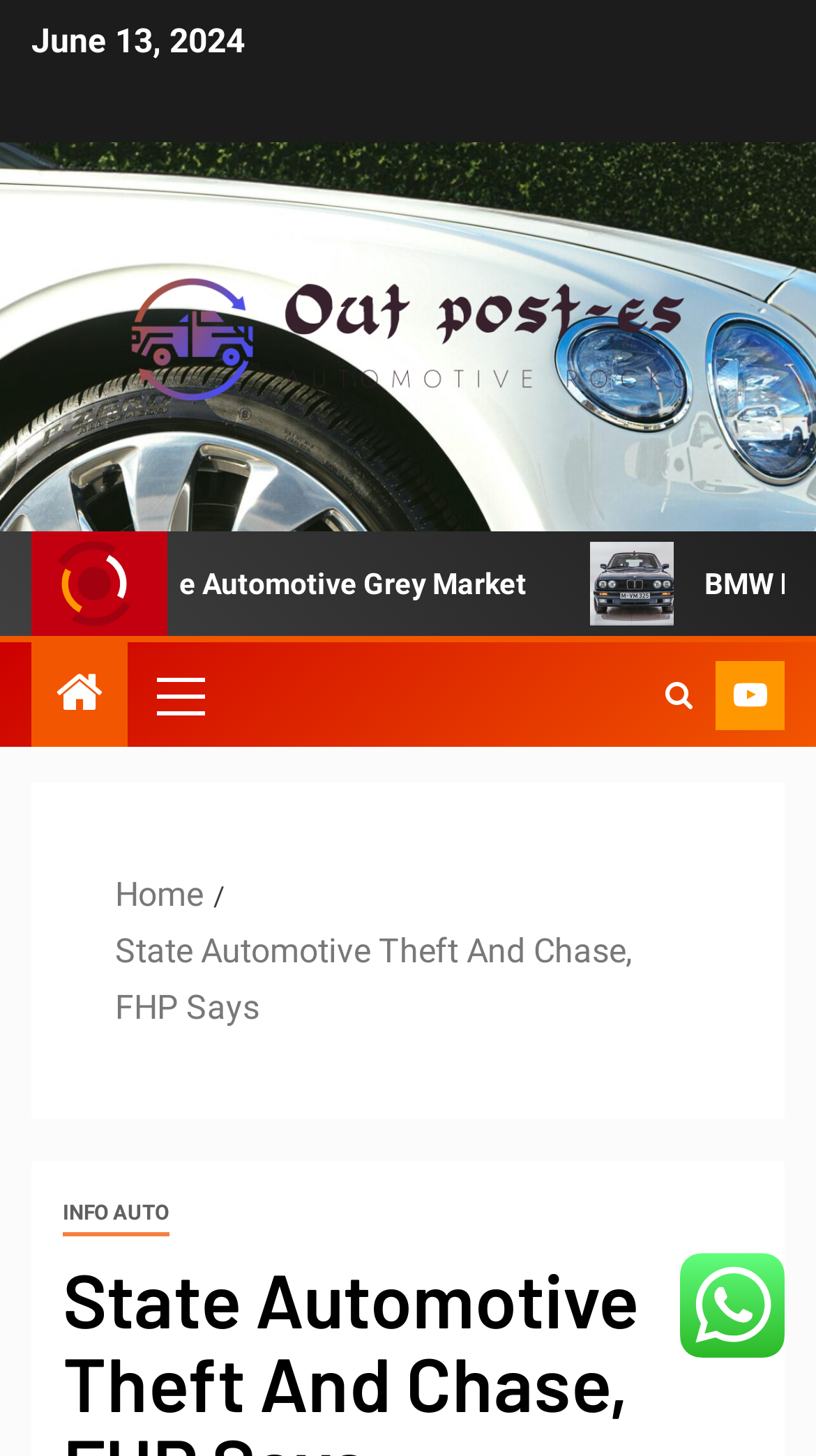What is the text on the first link?
Using the visual information, respond with a single word or phrase.

Out post-es